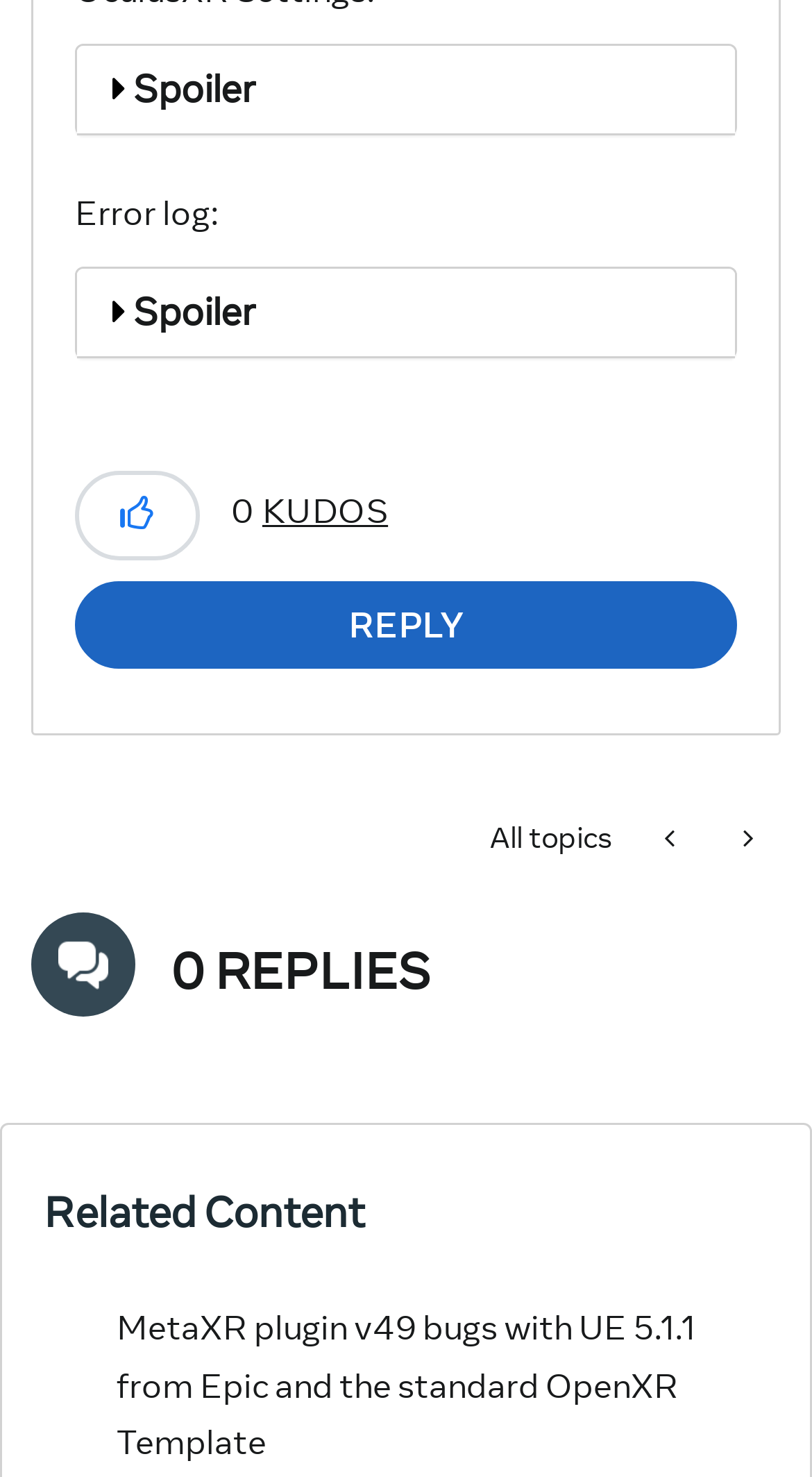What is the purpose of the button below the kudos count?
From the details in the image, provide a complete and detailed answer to the question.

I determined the purpose of the button by reading its text content, which is 'Click here to give kudos to this post'.